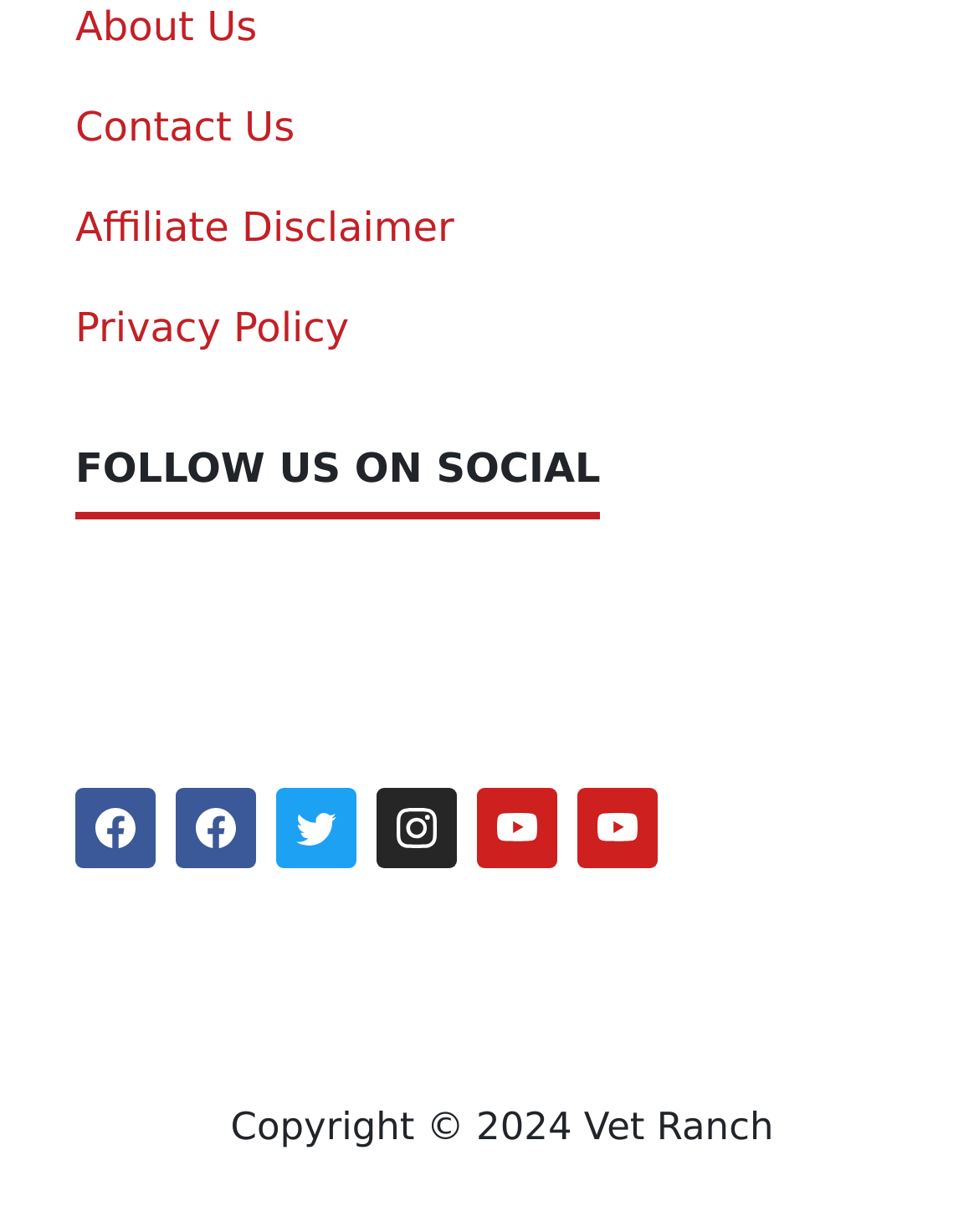Could you highlight the region that needs to be clicked to execute the instruction: "Click on Twitter"?

[0.282, 0.64, 0.364, 0.705]